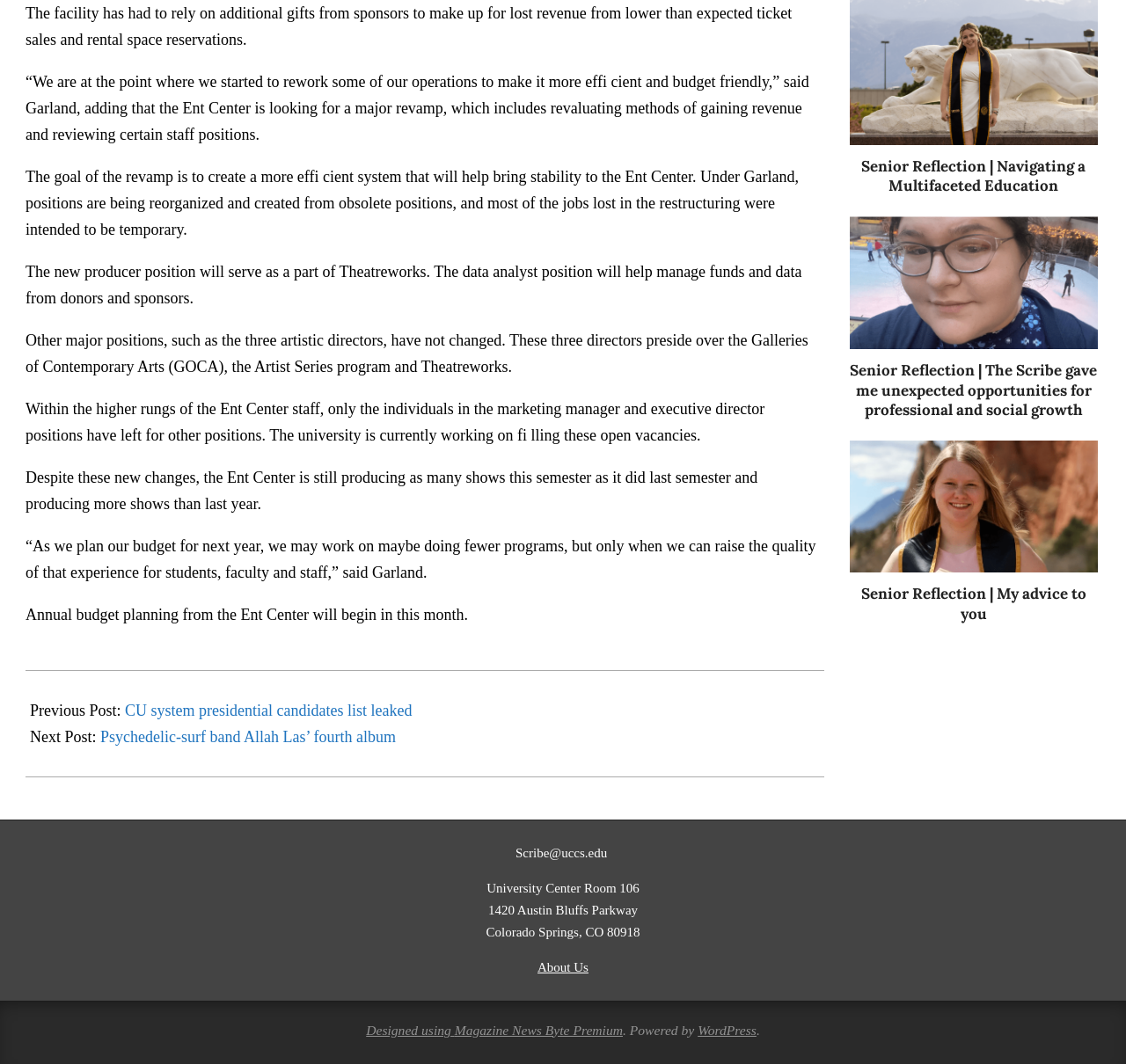Specify the bounding box coordinates of the area that needs to be clicked to achieve the following instruction: "Click on 'Psychedelic-surf band Allah Las’ fourth album'".

[0.089, 0.684, 0.352, 0.701]